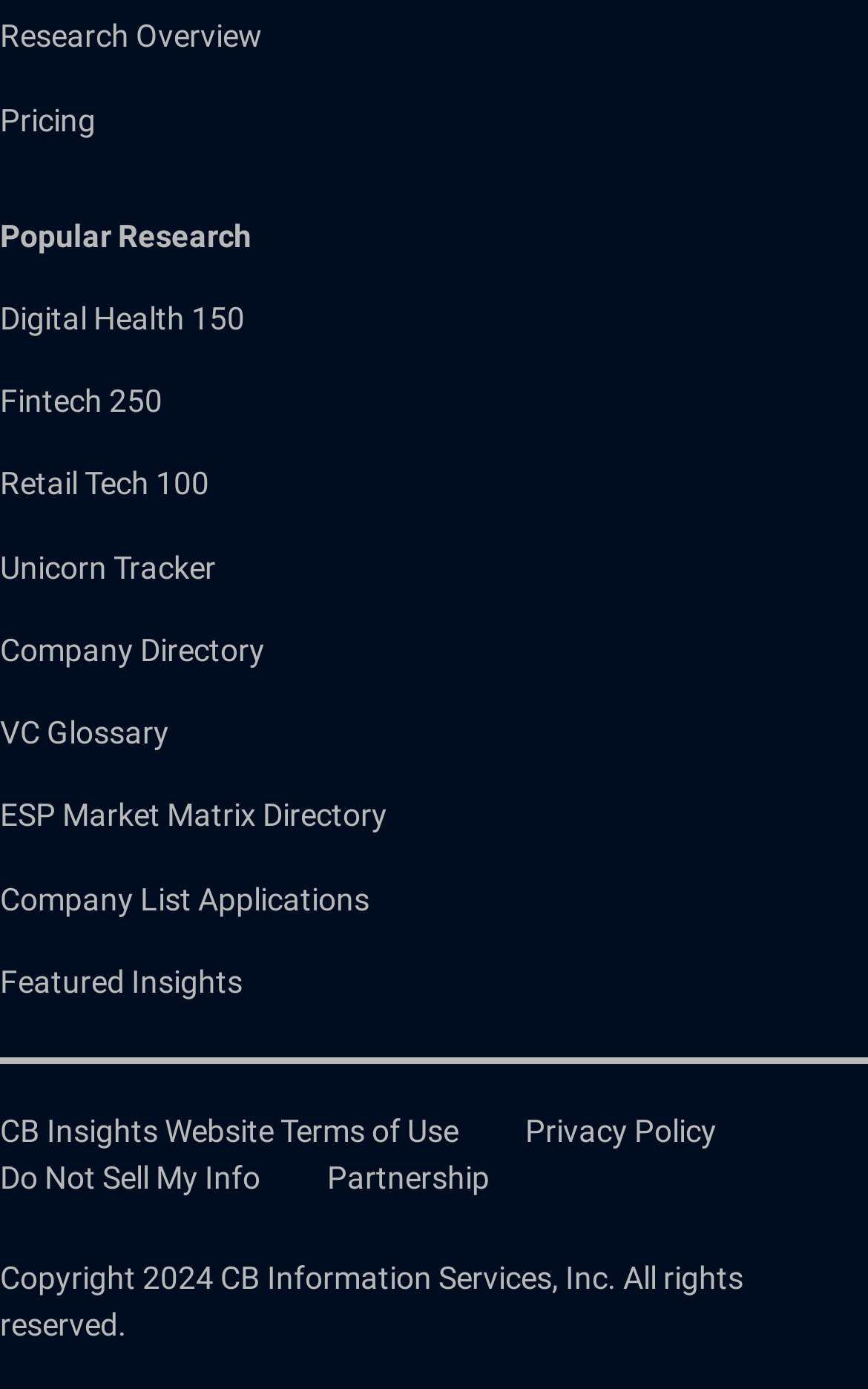What is the last link on the webpage?
Refer to the screenshot and deliver a thorough answer to the question presented.

The last link on the webpage is 'Company List Applications', which is located at [0.0, 0.634, 0.426, 0.66].